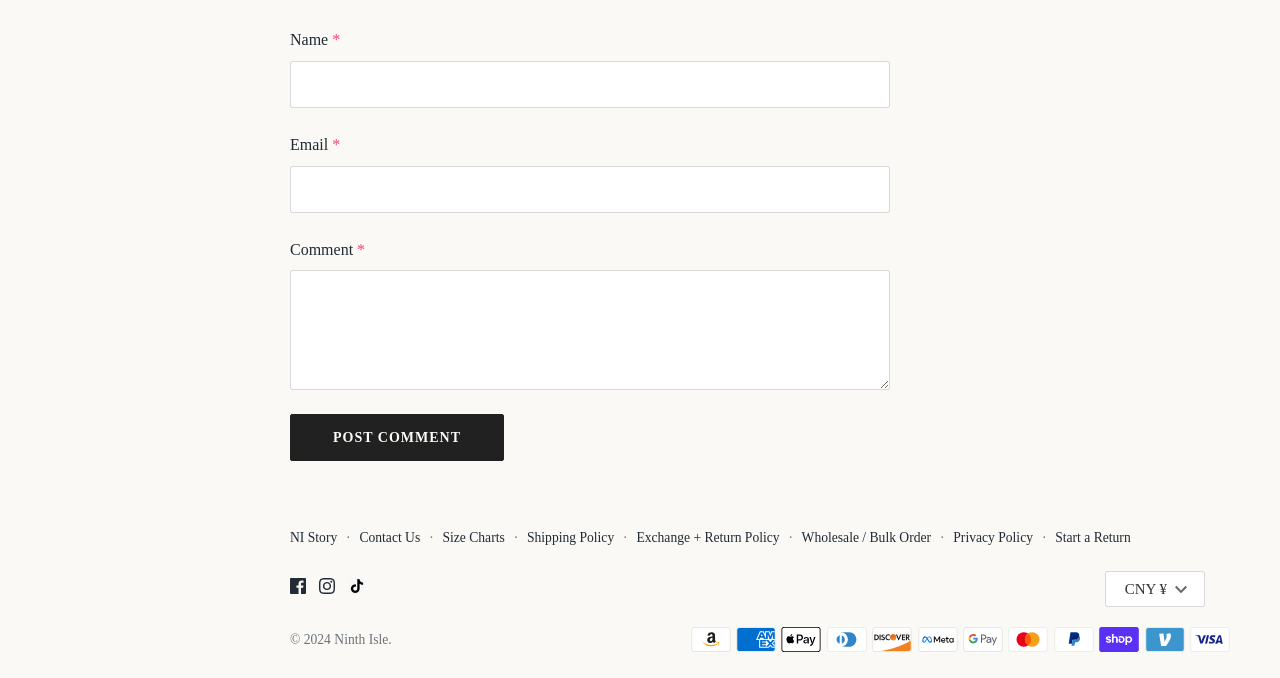How many social media links are present at the bottom of the page?
Please use the image to provide a one-word or short phrase answer.

3